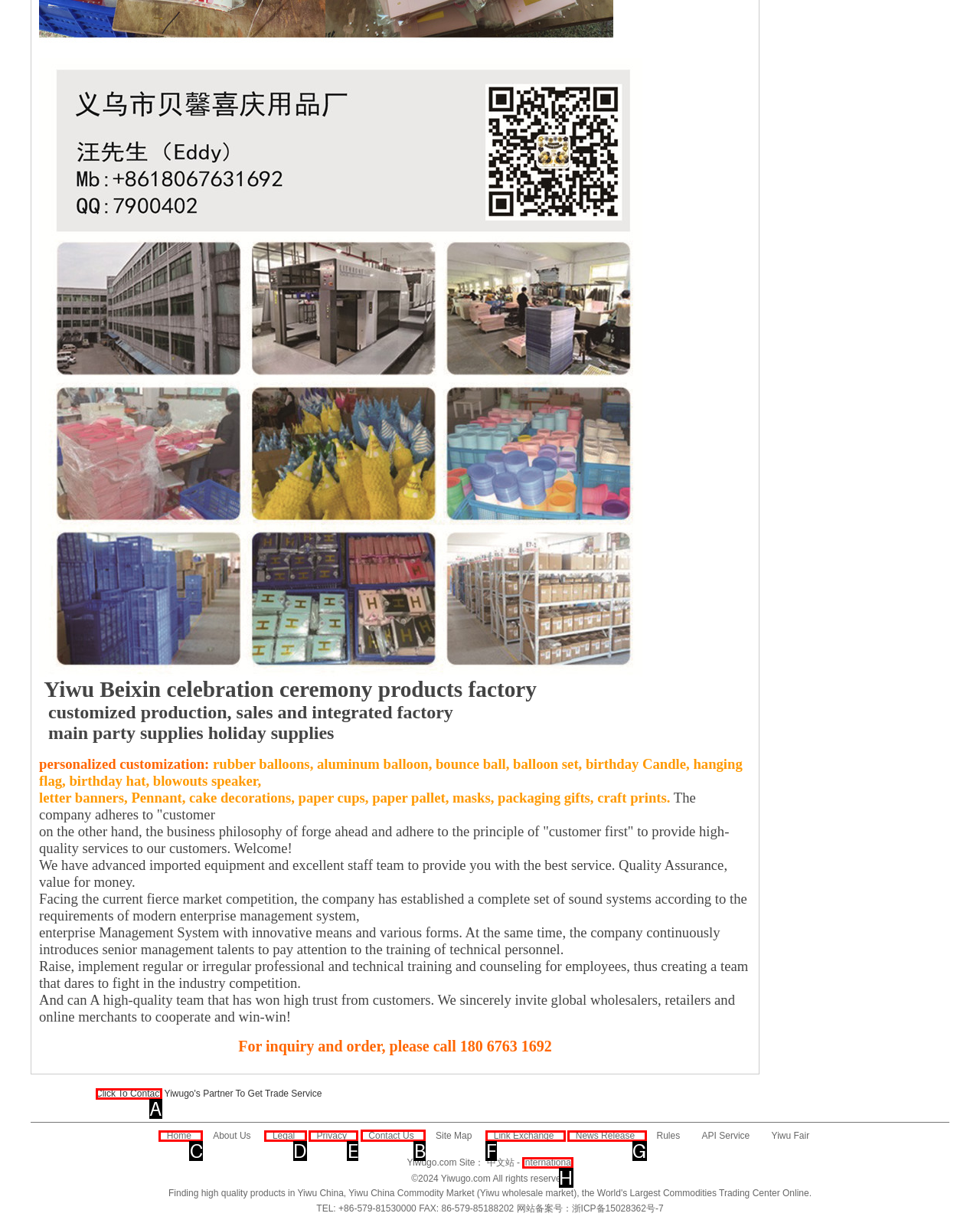Identify the correct choice to execute this task: Explore the work of Designers
Respond with the letter corresponding to the right option from the available choices.

None